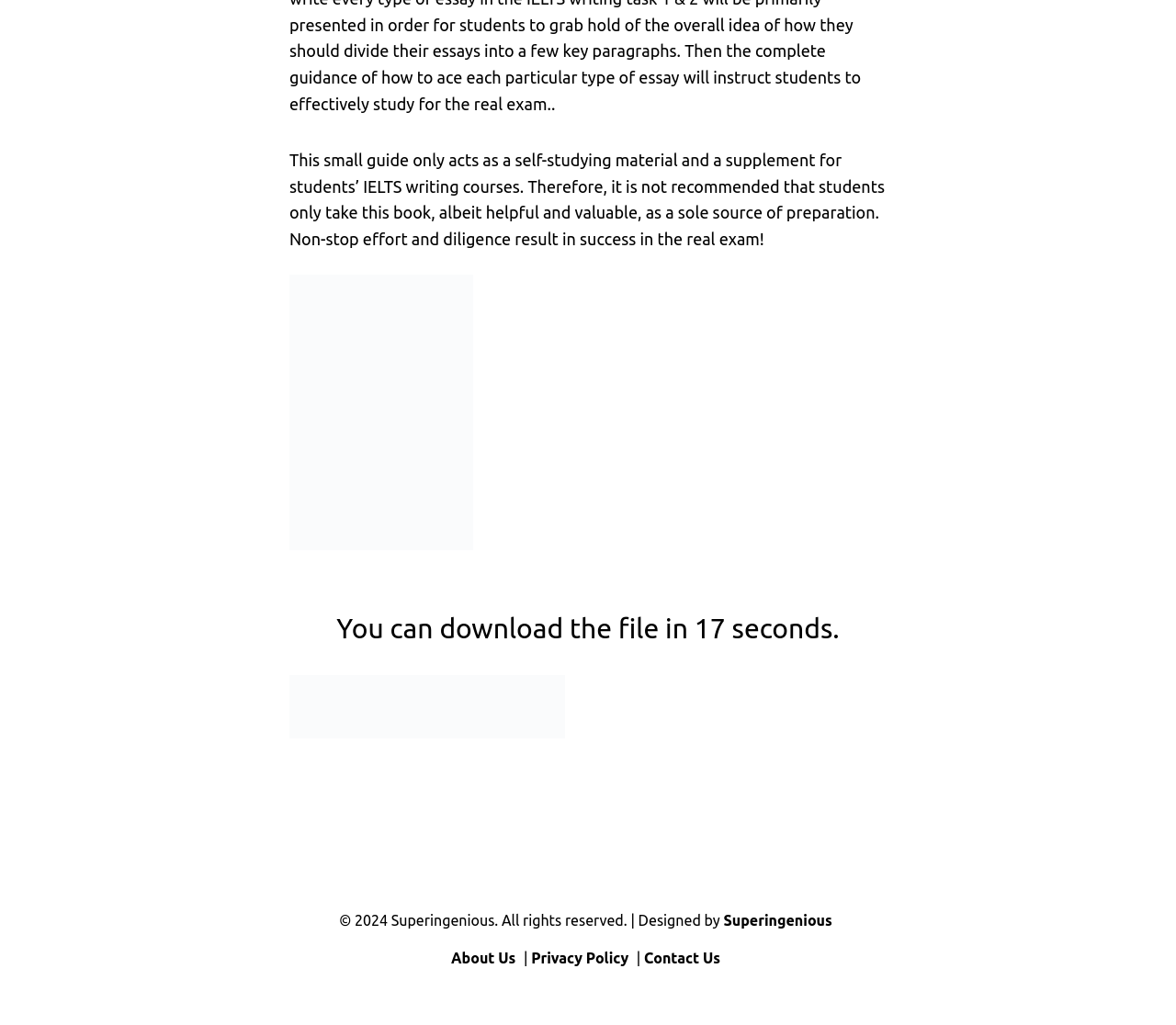Find the bounding box of the web element that fits this description: "About Us".

[0.384, 0.927, 0.439, 0.943]